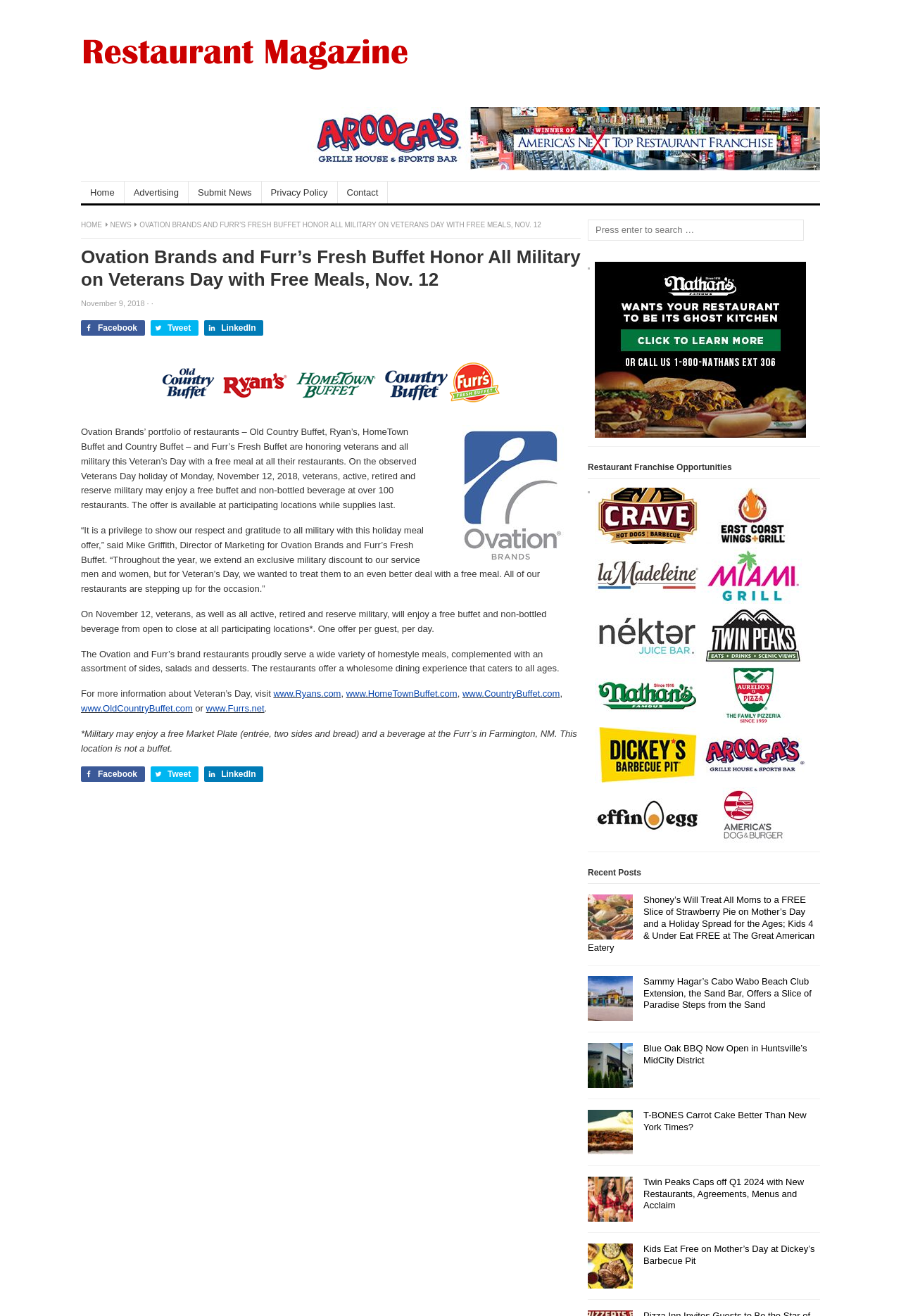Provide a brief response using a word or short phrase to this question:
What is the name of the marketing director quoted in the article?

Mike Griffith